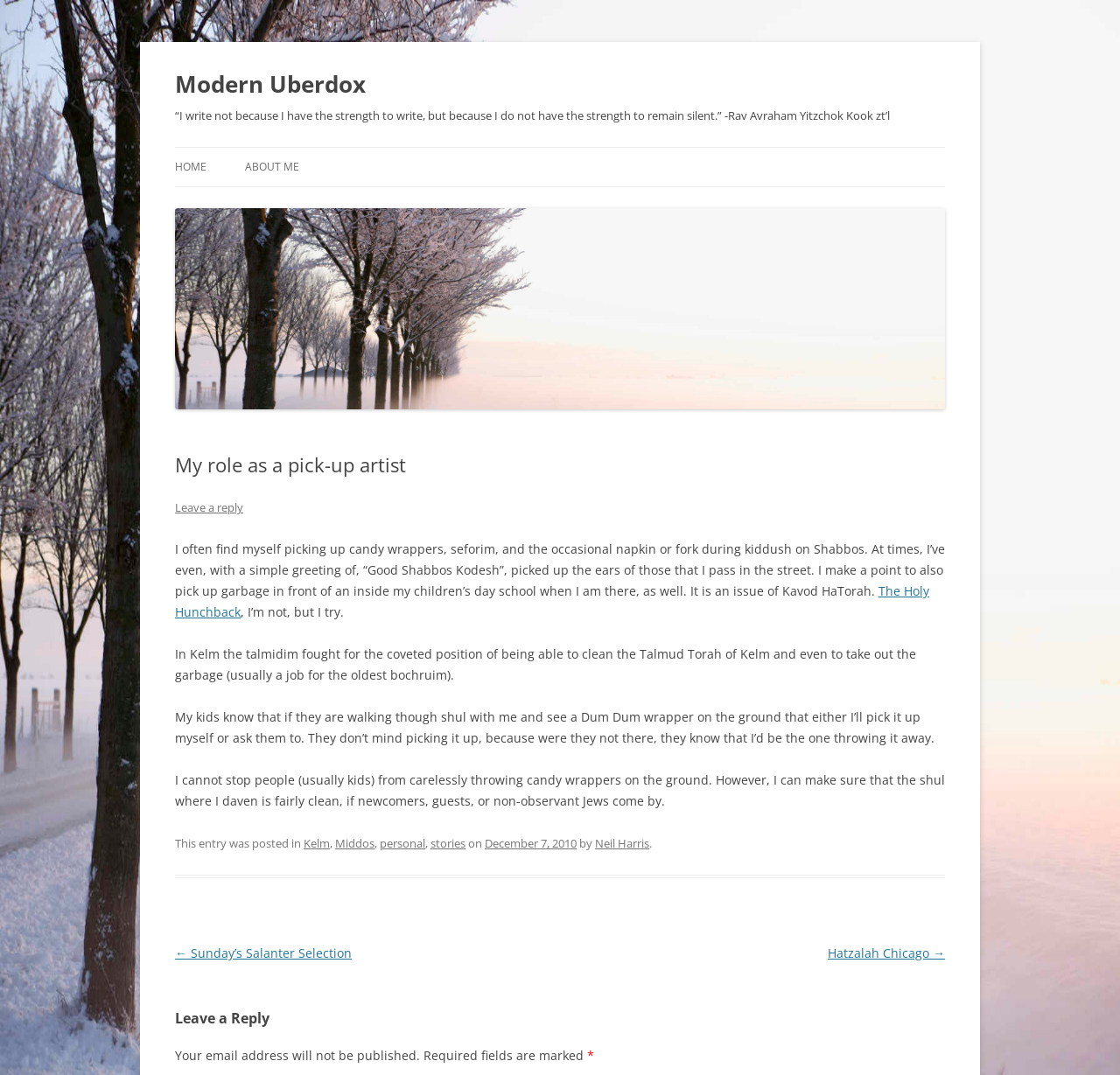Illustrate the webpage with a detailed description.

This webpage is a blog post titled "My role as a pick-up artist" on a website called "Modern Uberdox". At the top of the page, there is a heading with the website's name, followed by a quote from Rav Avraham Yitzchok Kook. Below this, there are links to navigate to the home page, about me, and to skip to the content.

The main article is divided into several sections. The first section has a heading "My role as a pick-up artist" and a link to leave a reply. The article's content is a personal story about the author's habit of picking up trash, including candy wrappers and napkins, during kiddush on Shabbos. The author also mentions their children's involvement in this activity.

There are several paragraphs of text, with links to other articles and a mention of the "Holy Hunchback". The text is followed by a footer section that lists the categories of the post, including "Kelm", "Middos", "personal", and "stories". The footer also displays the date of the post, December 7, 2010, and the author's name, Neil Harris.

At the bottom of the page, there is a section for post navigation, with links to previous and next posts. Finally, there is a section for leaving a reply, with a note that email addresses will not be published and a reminder to fill in required fields.